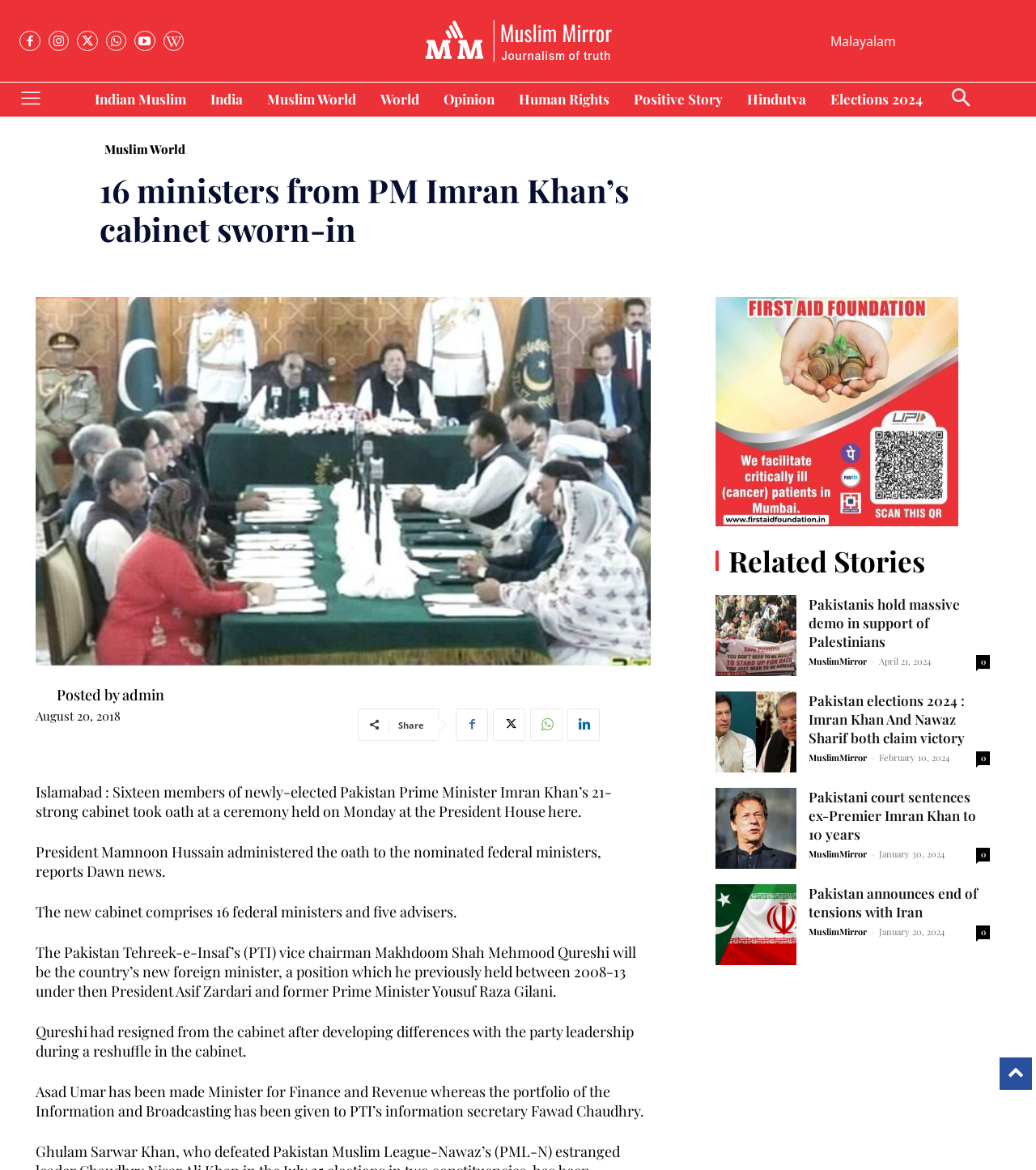Please give a concise answer to this question using a single word or phrase: 
How many images are there on the webpage?

2